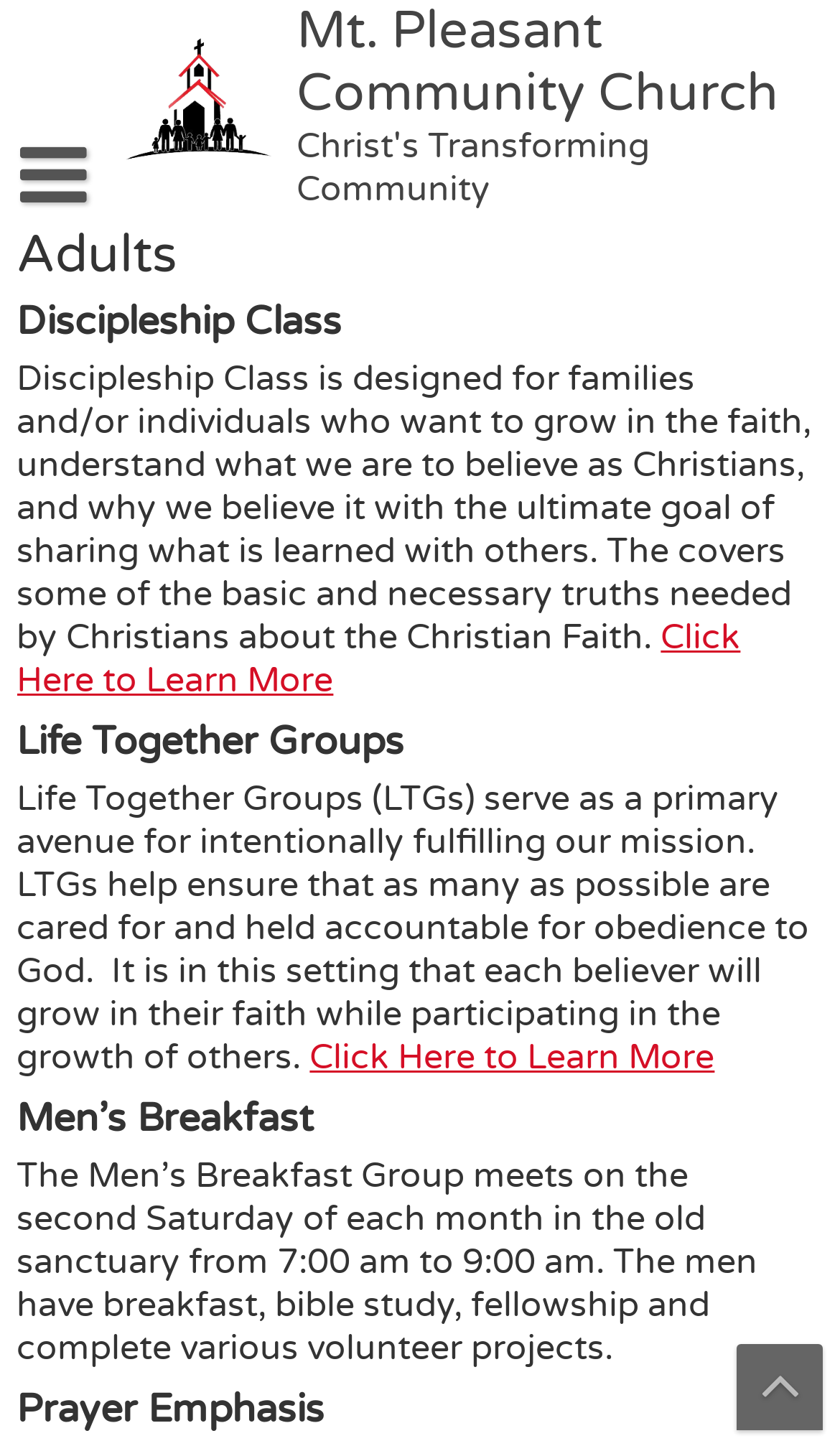Can you specify the bounding box coordinates for the region that should be clicked to fulfill this instruction: "Go to About Us page".

[0.025, 0.207, 0.769, 0.267]